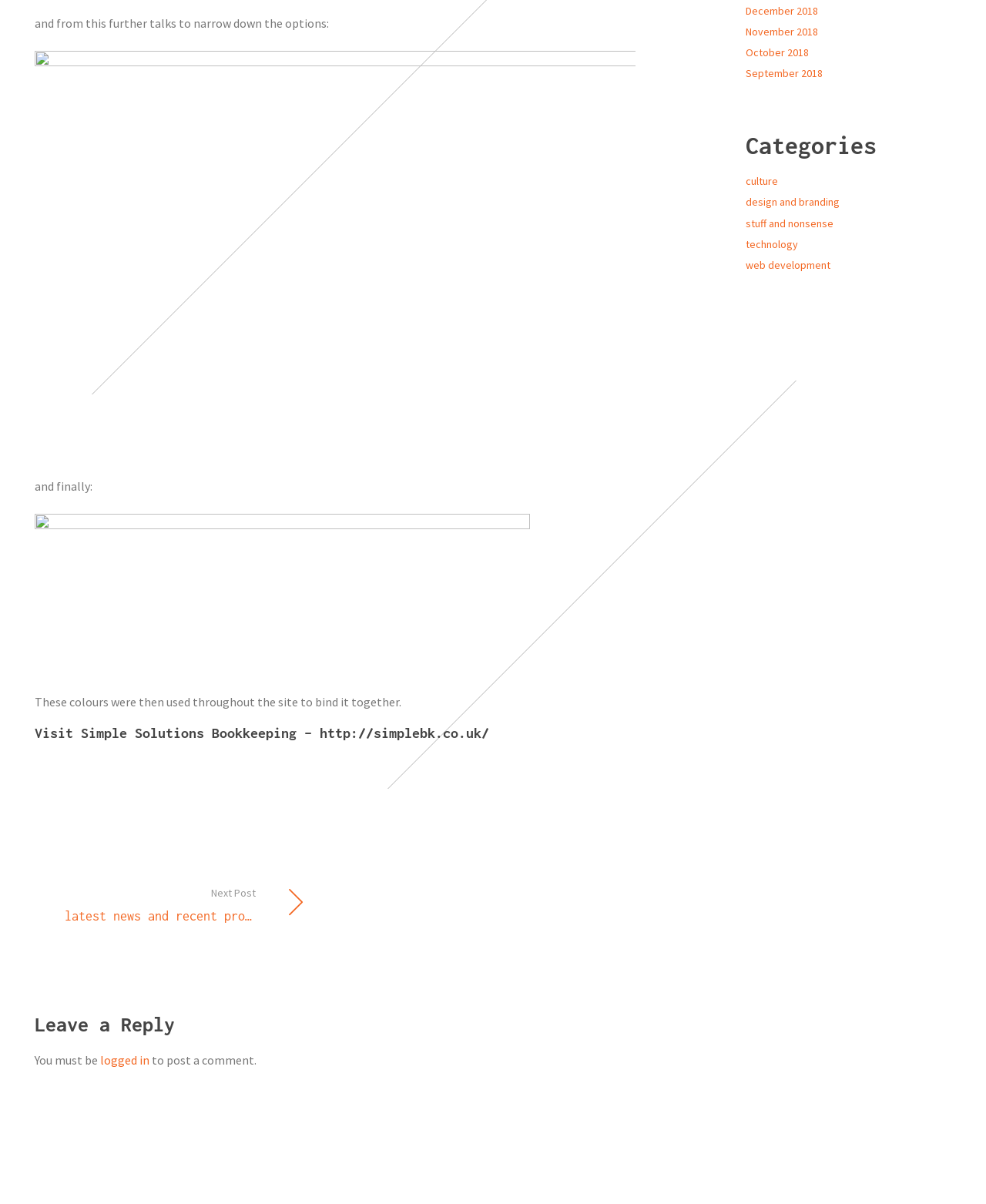Using the element description: "stuff and nonsense", determine the bounding box coordinates. The coordinates should be in the format [left, top, right, bottom], with values between 0 and 1.

[0.756, 0.18, 0.845, 0.191]